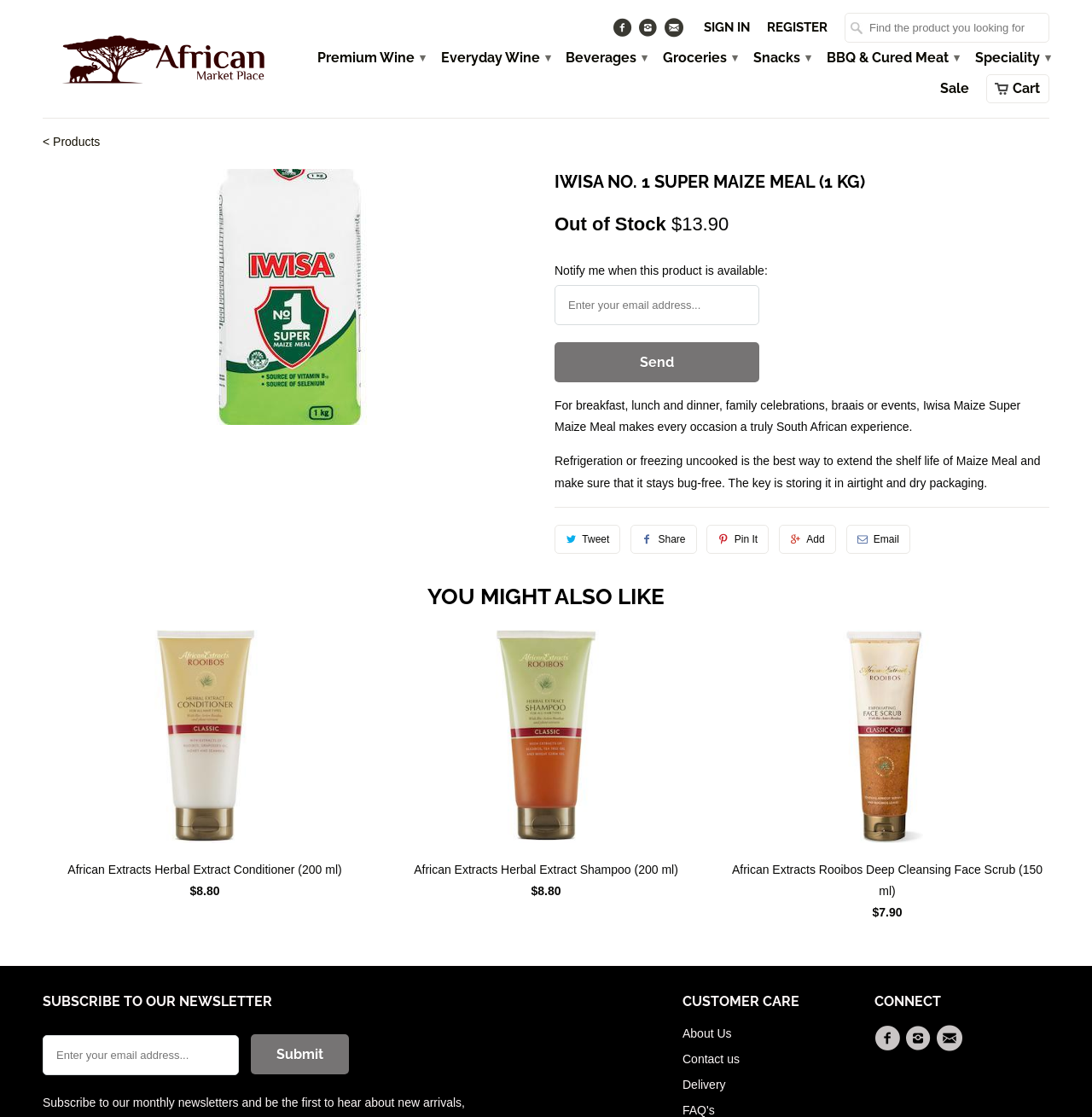Find the bounding box coordinates for the area that must be clicked to perform this action: "Read the blog post".

None